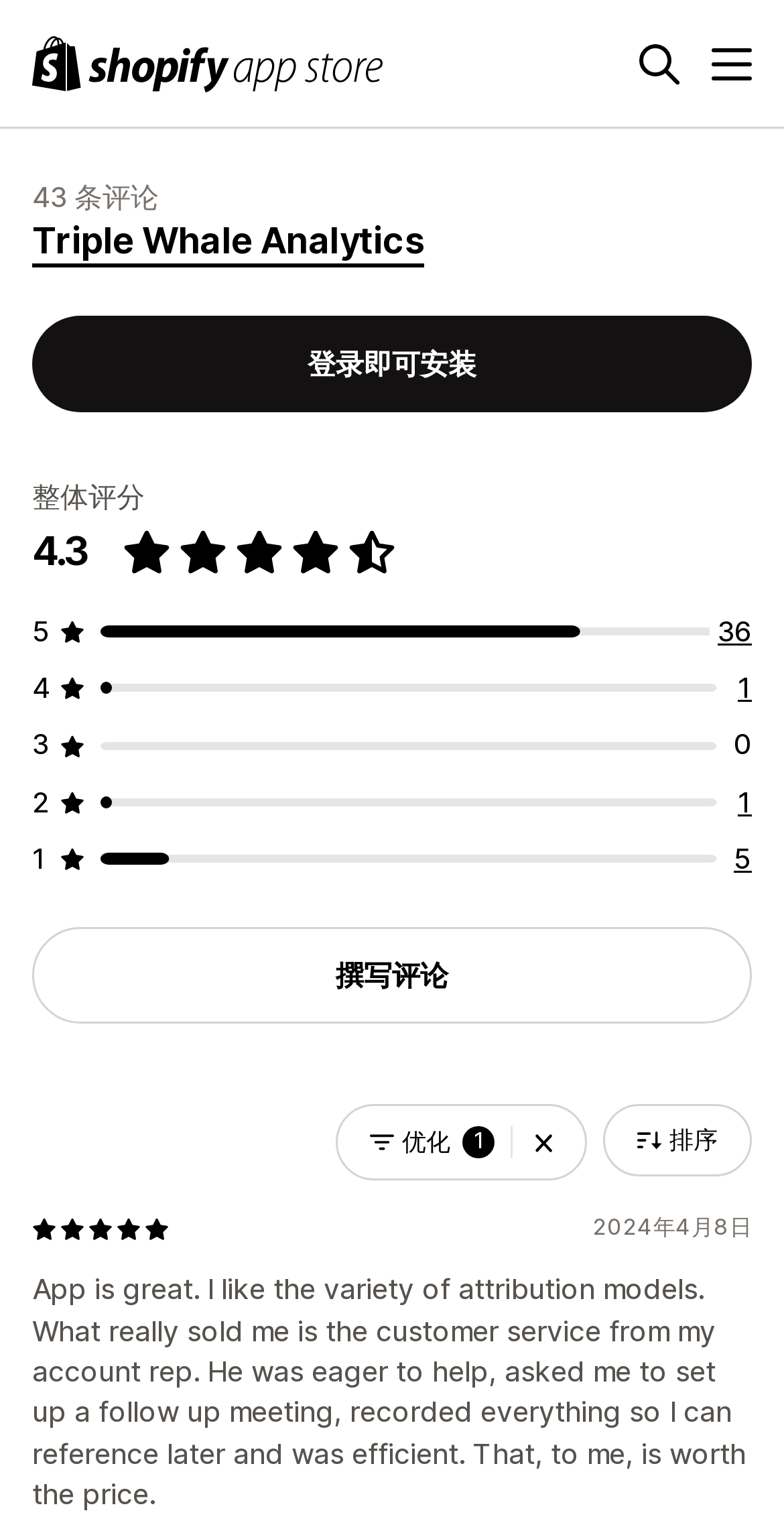Give a concise answer of one word or phrase to the question: 
What is the date of the latest review?

2024年4月8日